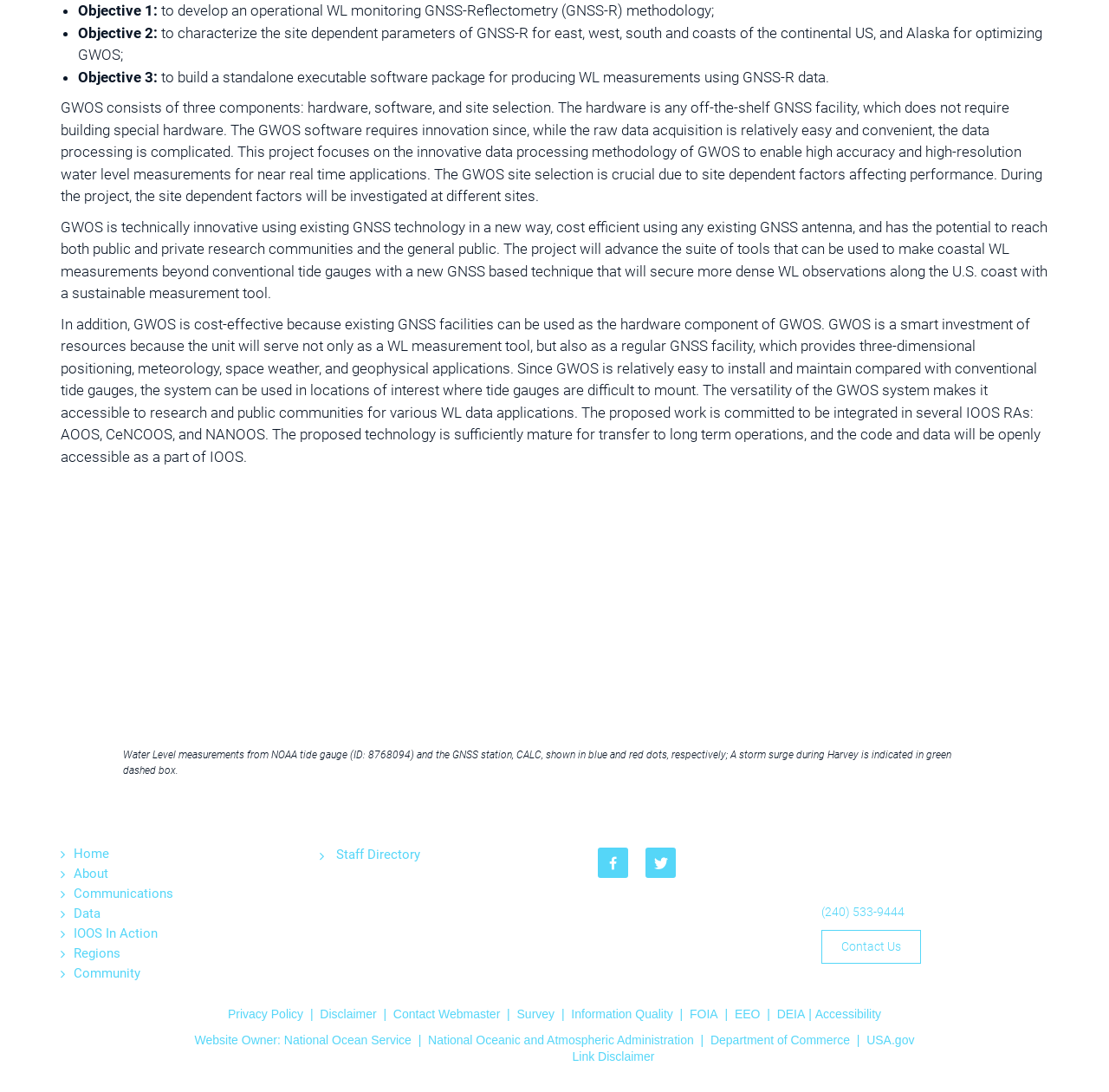Can you determine the bounding box coordinates of the area that needs to be clicked to fulfill the following instruction: "Contact the U.S. Integrated Ocean Observing System"?

[0.74, 0.851, 0.83, 0.883]